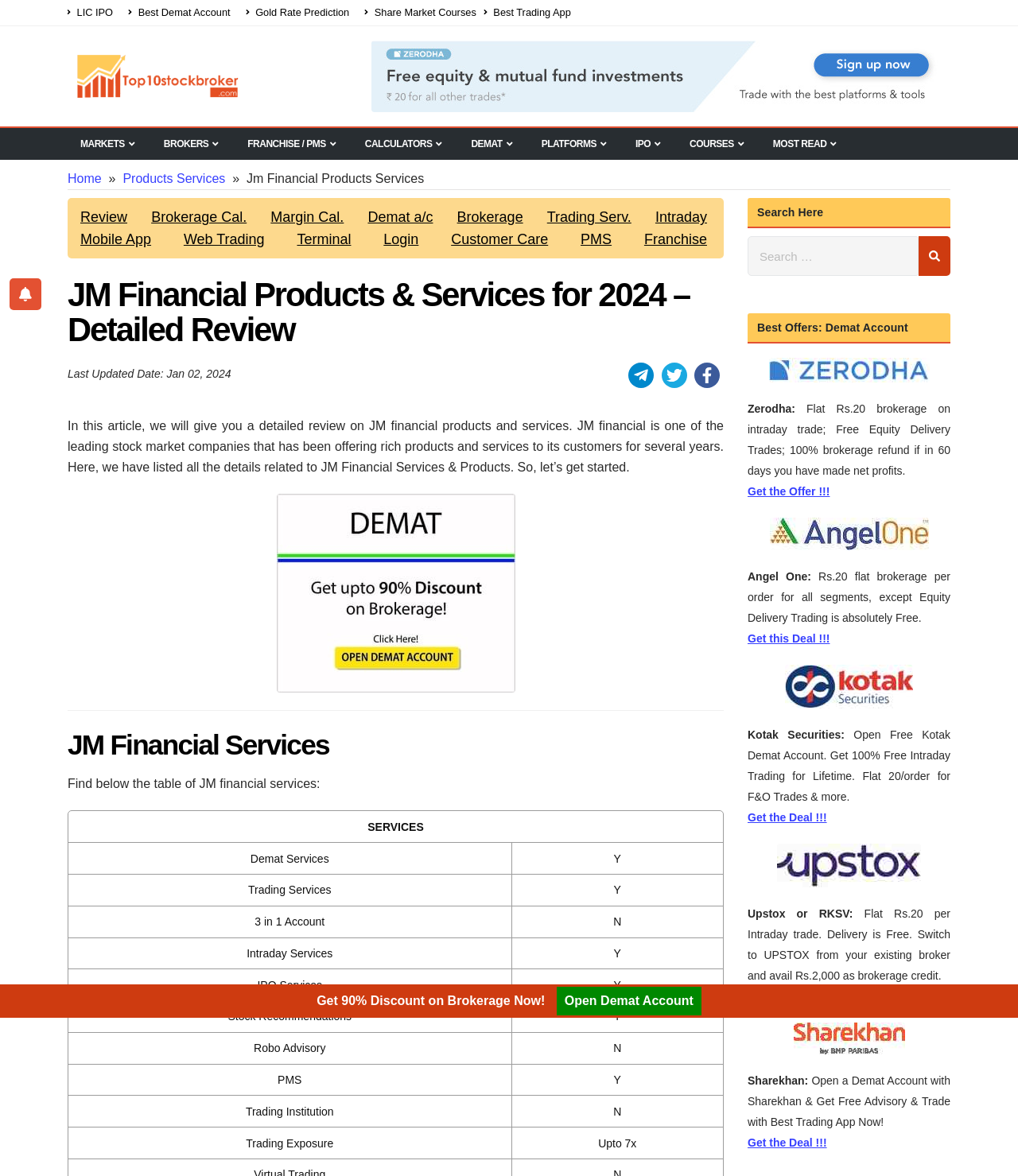Could you determine the bounding box coordinates of the clickable element to complete the instruction: "Click on the 'Review' link"? Provide the coordinates as four float numbers between 0 and 1, i.e., [left, top, right, bottom].

[0.074, 0.175, 0.13, 0.194]